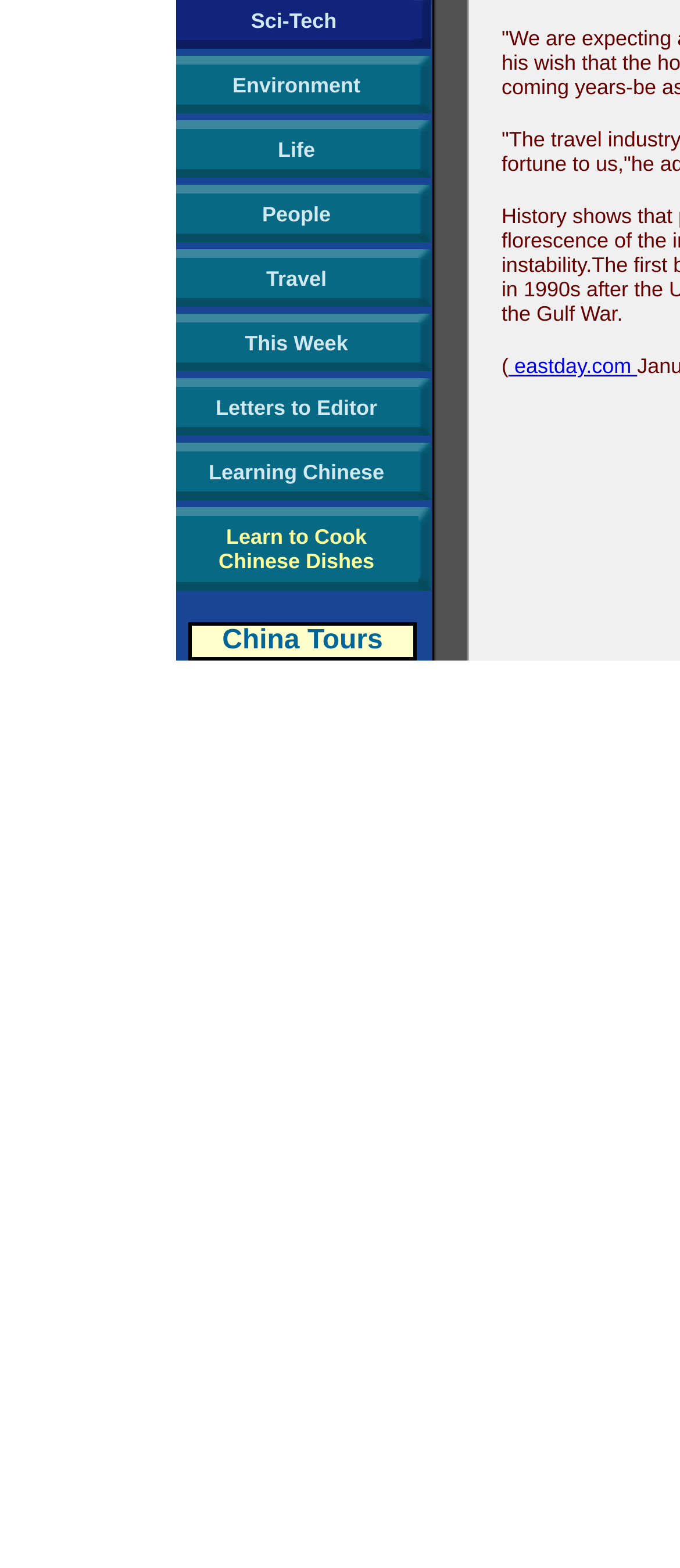For the element described, predict the bounding box coordinates as (top-left x, top-left y, bottom-right x, bottom-right y). All values should be between 0 and 1. Element description: eastday.com

[0.748, 0.226, 0.937, 0.241]